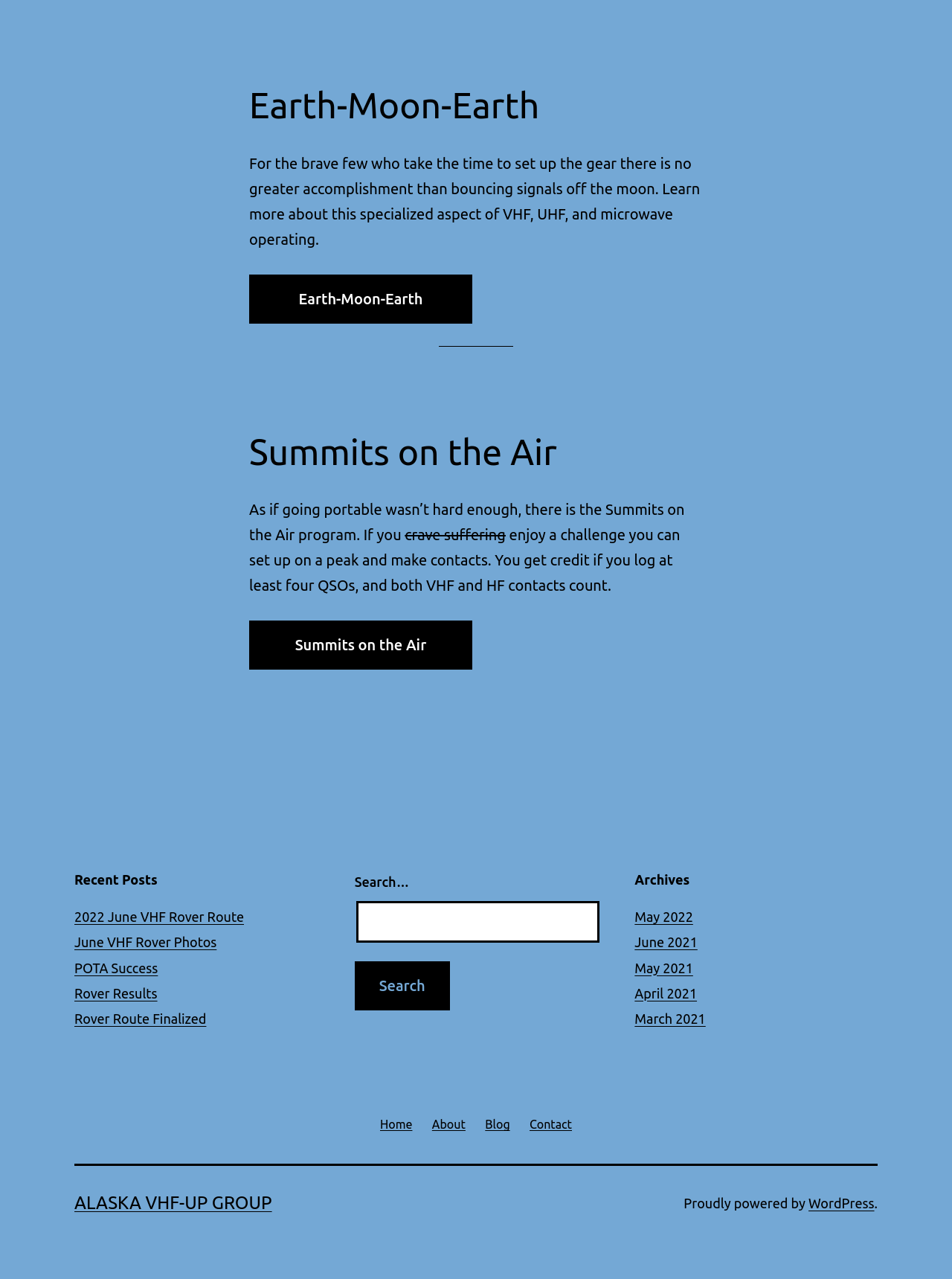Select the bounding box coordinates of the element I need to click to carry out the following instruction: "Explore Summits on the Air".

[0.262, 0.485, 0.496, 0.524]